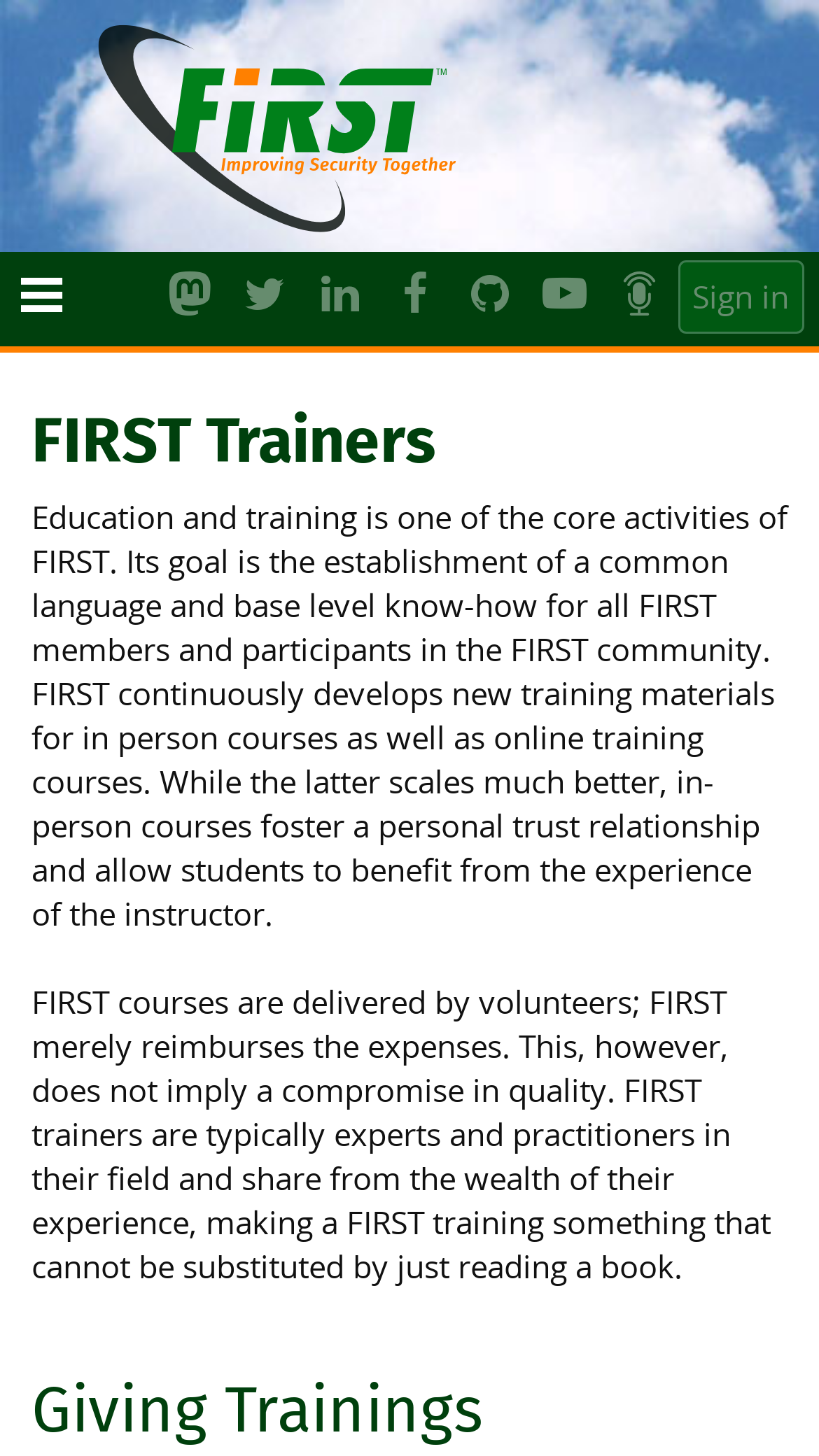Please find the bounding box coordinates of the section that needs to be clicked to achieve this instruction: "Click the FIRST.Org logo".

[0.08, 0.0, 0.593, 0.173]